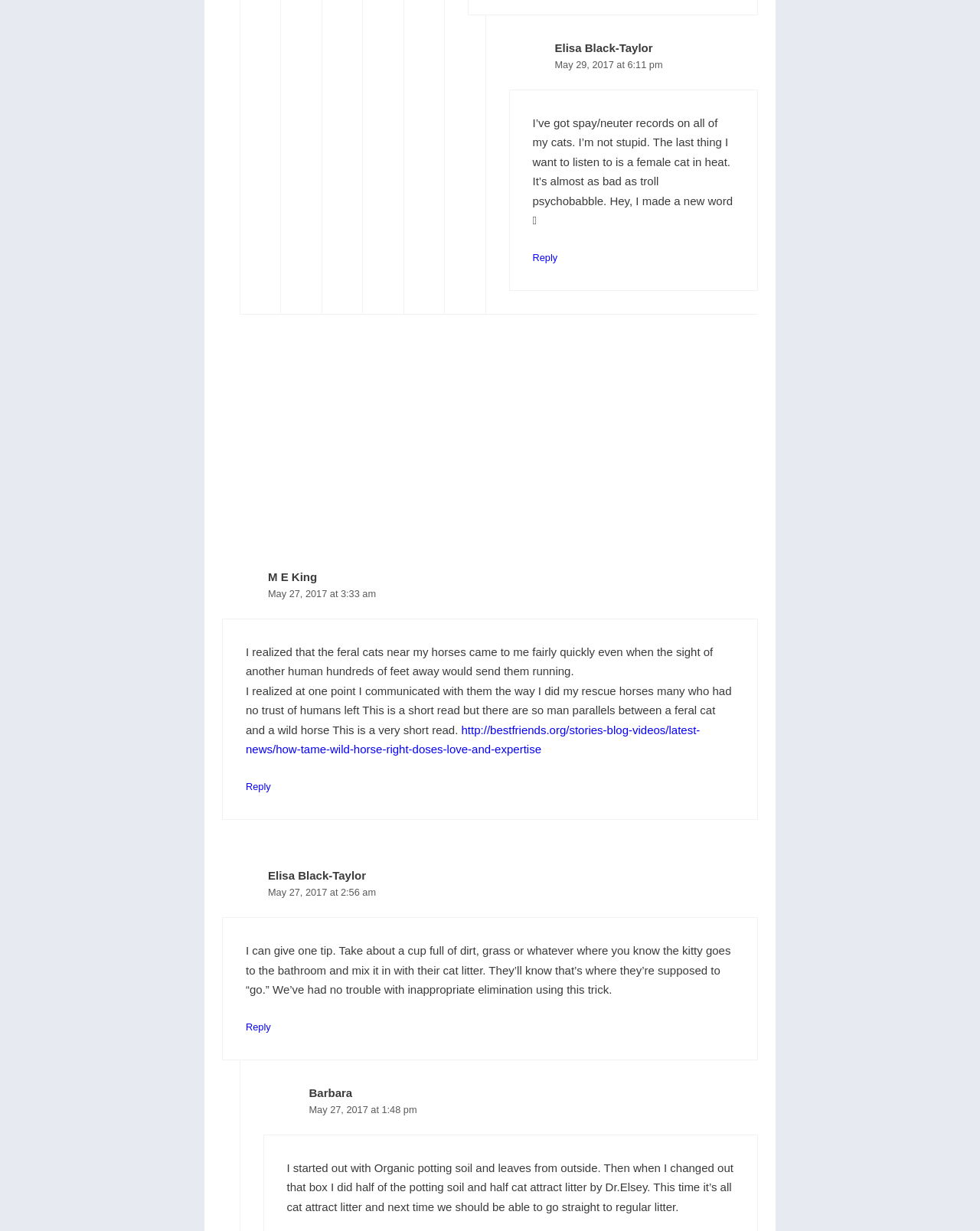What is the name of the person who commented on May 27, 2017 at 1:48 pm?
Can you provide an in-depth and detailed response to the question?

I found the comment meta section with the timestamp 'May 27, 2017 at 1:48 pm' and the corresponding author is 'Barbara'.